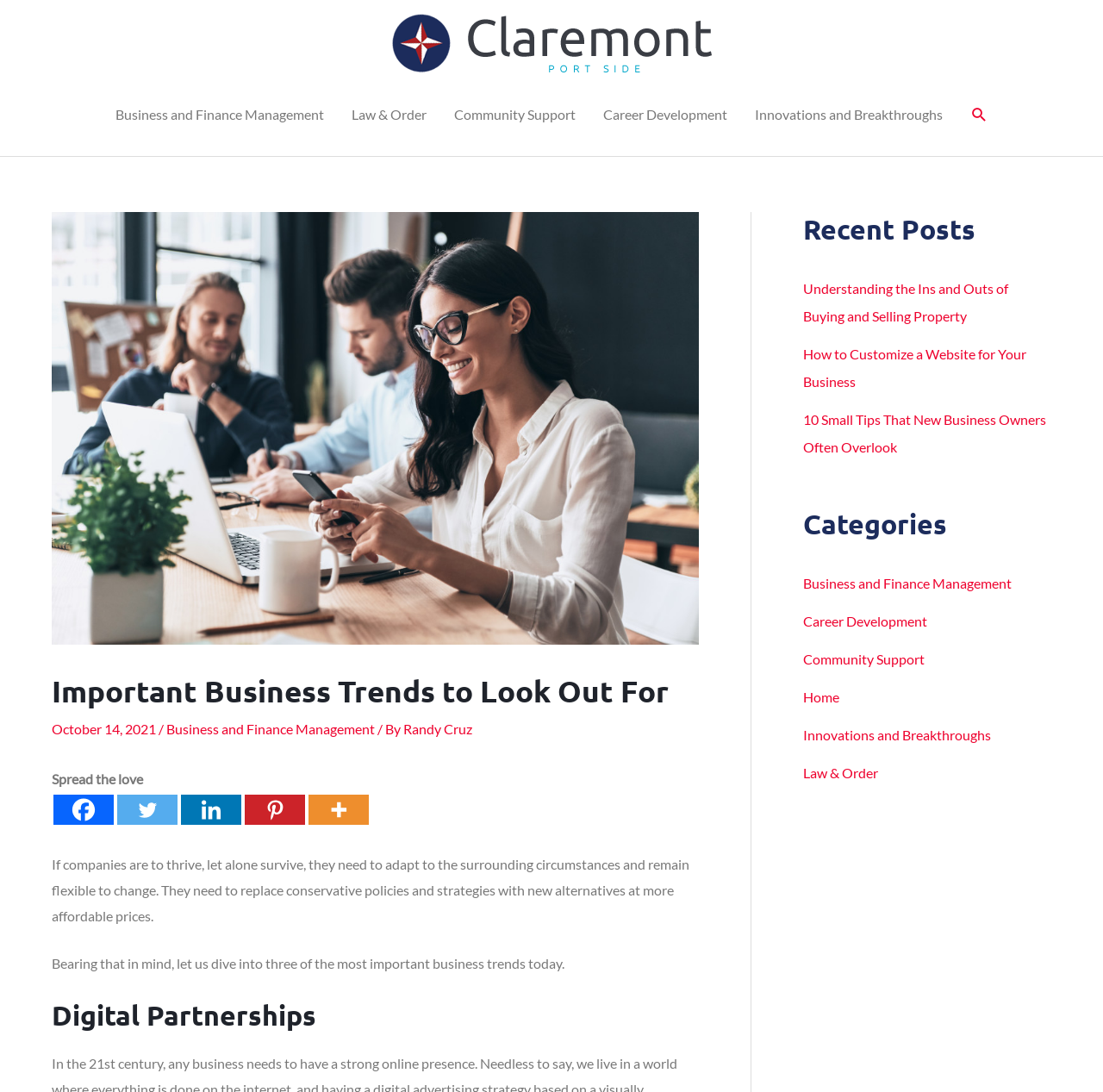Provide your answer to the question using just one word or phrase: How many social media links are available?

5